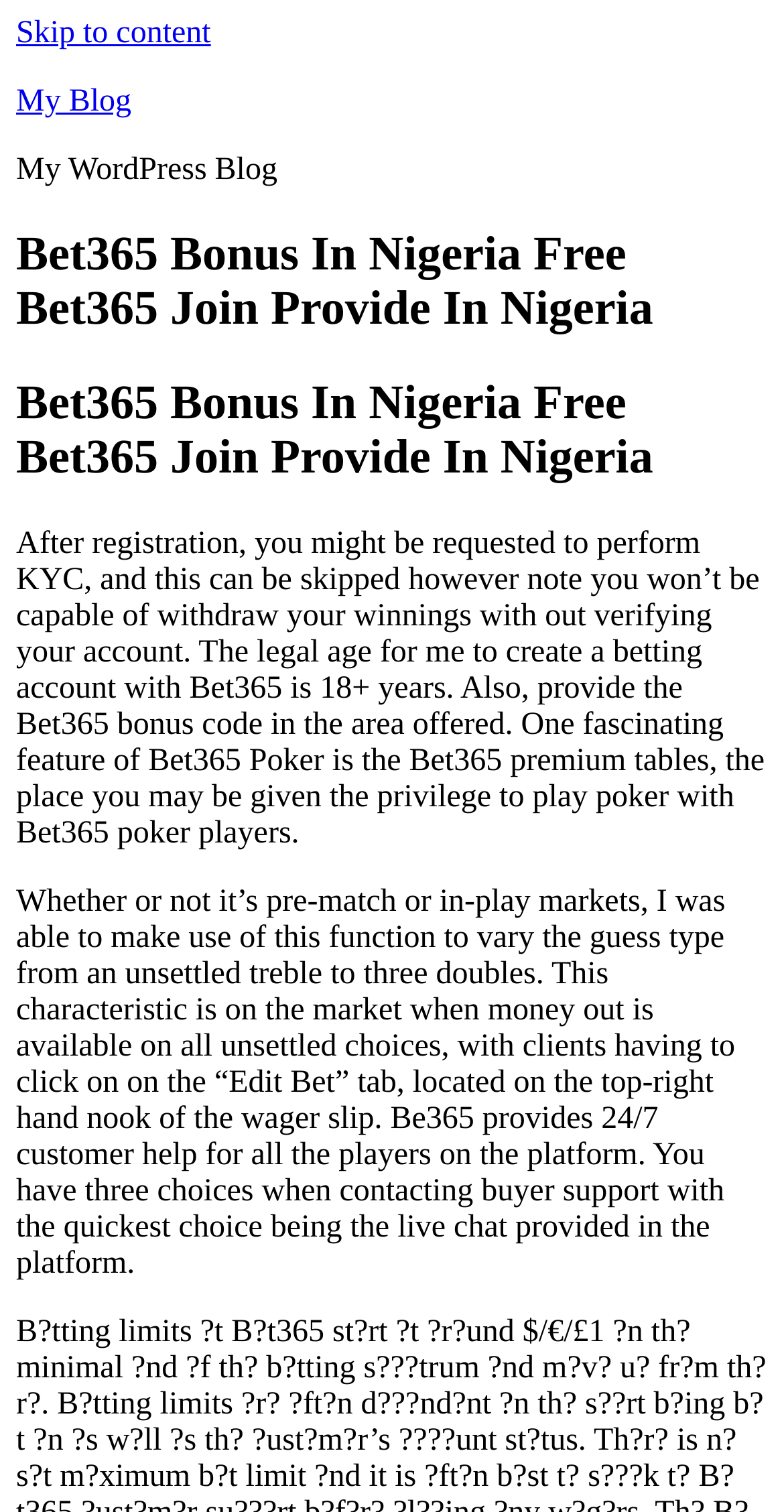Refer to the screenshot and give an in-depth answer to this question: How many options are available for contacting customer support?

After reading the text on the webpage, I found that there are three options available for contacting customer support, as stated in the sentence 'You have three choices when contacting buyer support...'. The options are not explicitly mentioned, but it is clear that there are three ways to contact customer support.